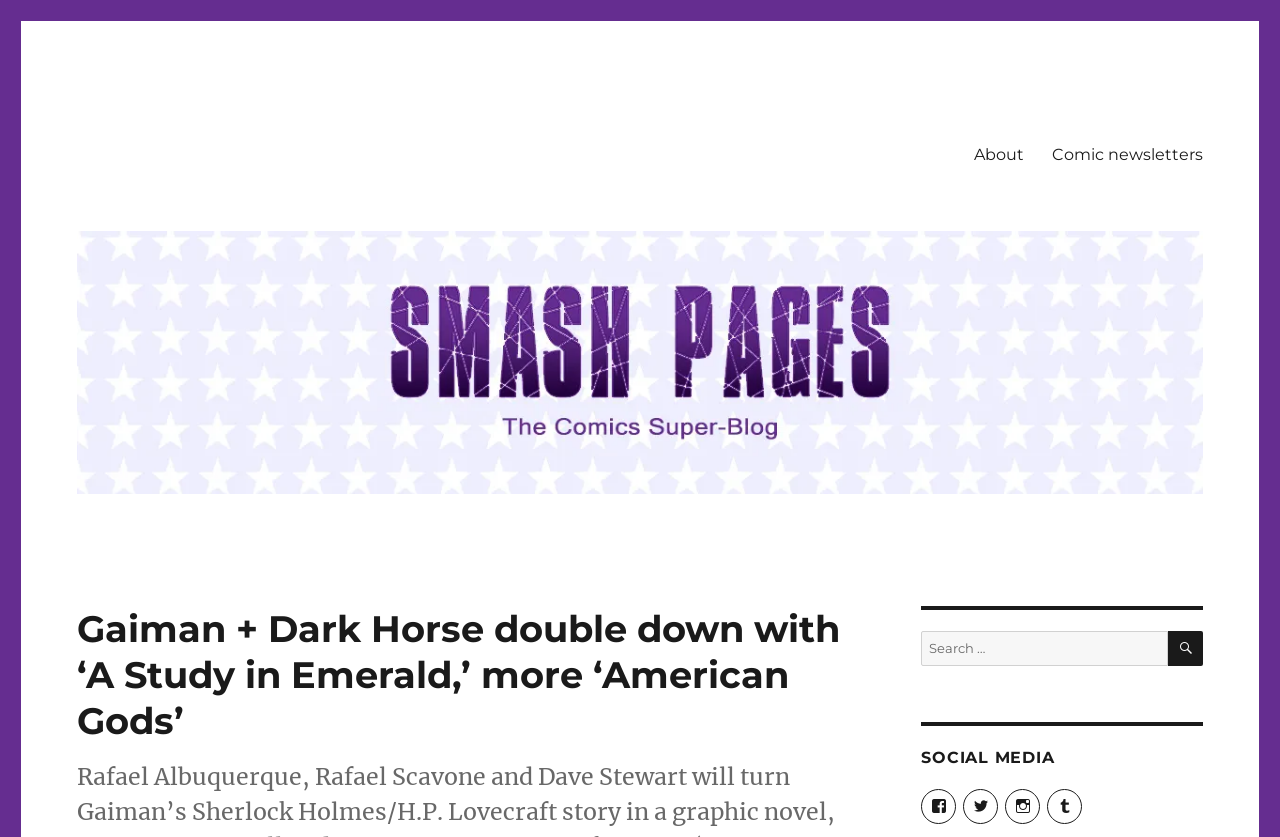What is the purpose of the search box?
Based on the image, give a concise answer in the form of a single word or short phrase.

To search the website